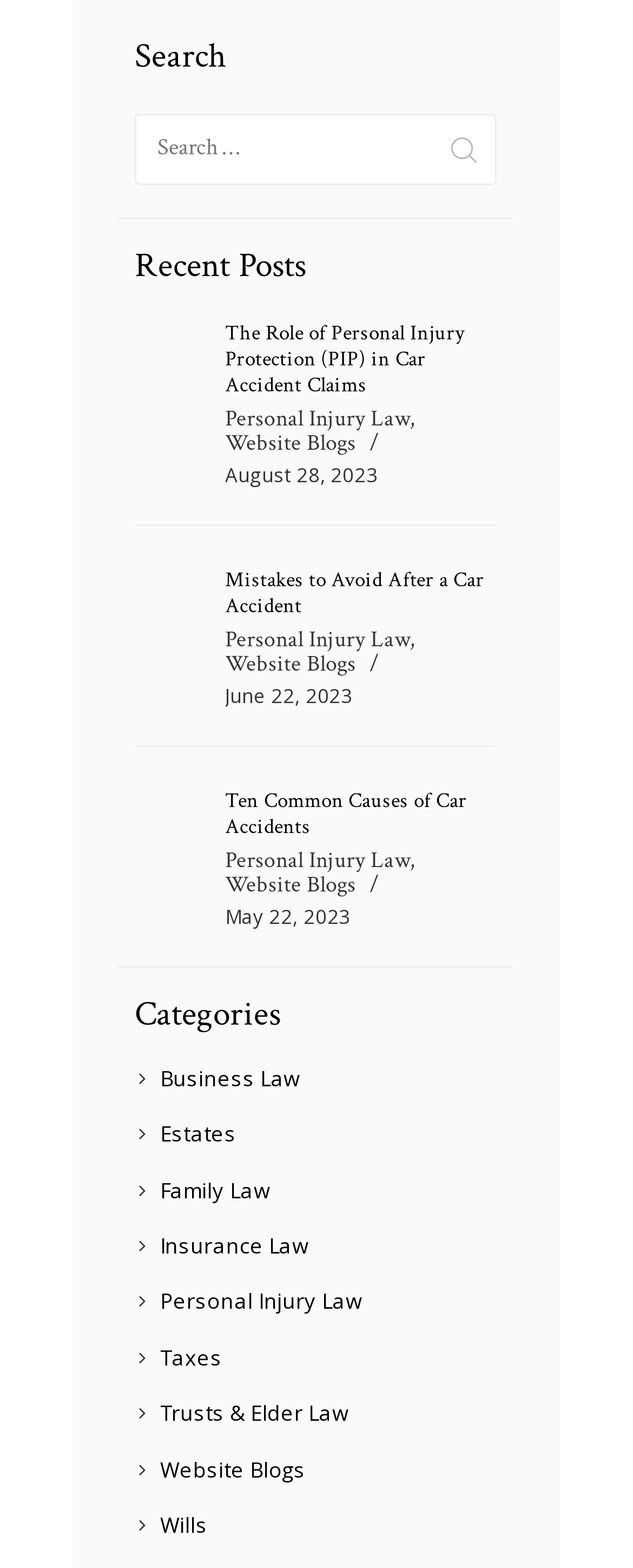What is the text of the search button?
Look at the image and provide a detailed response to the question.

I looked at the search element [107] and found a button element [162] with the text 'Search', which is the text of the search button.